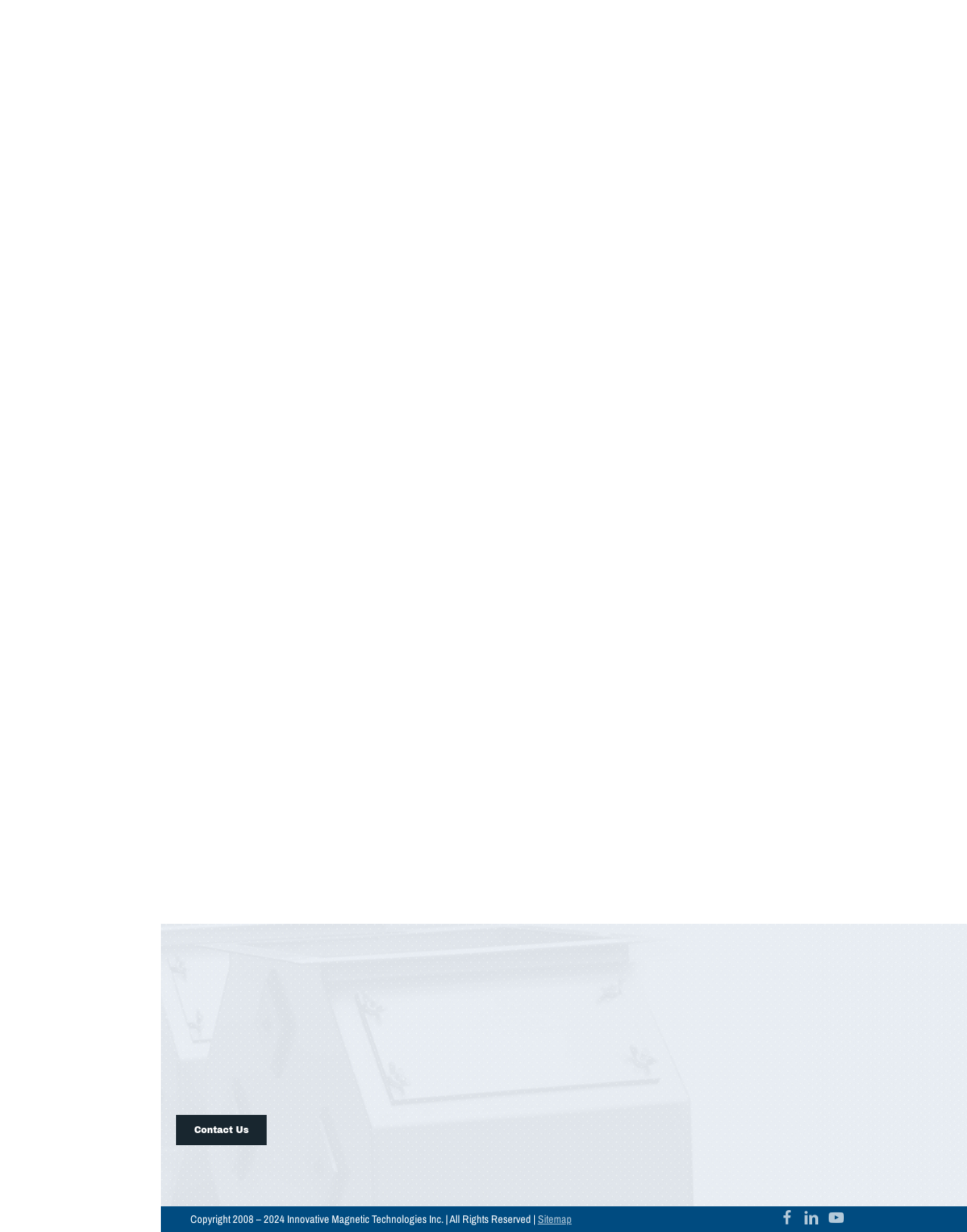Given the element description: "Contact Us", predict the bounding box coordinates of the UI element it refers to, using four float numbers between 0 and 1, i.e., [left, top, right, bottom].

[0.182, 0.905, 0.275, 0.93]